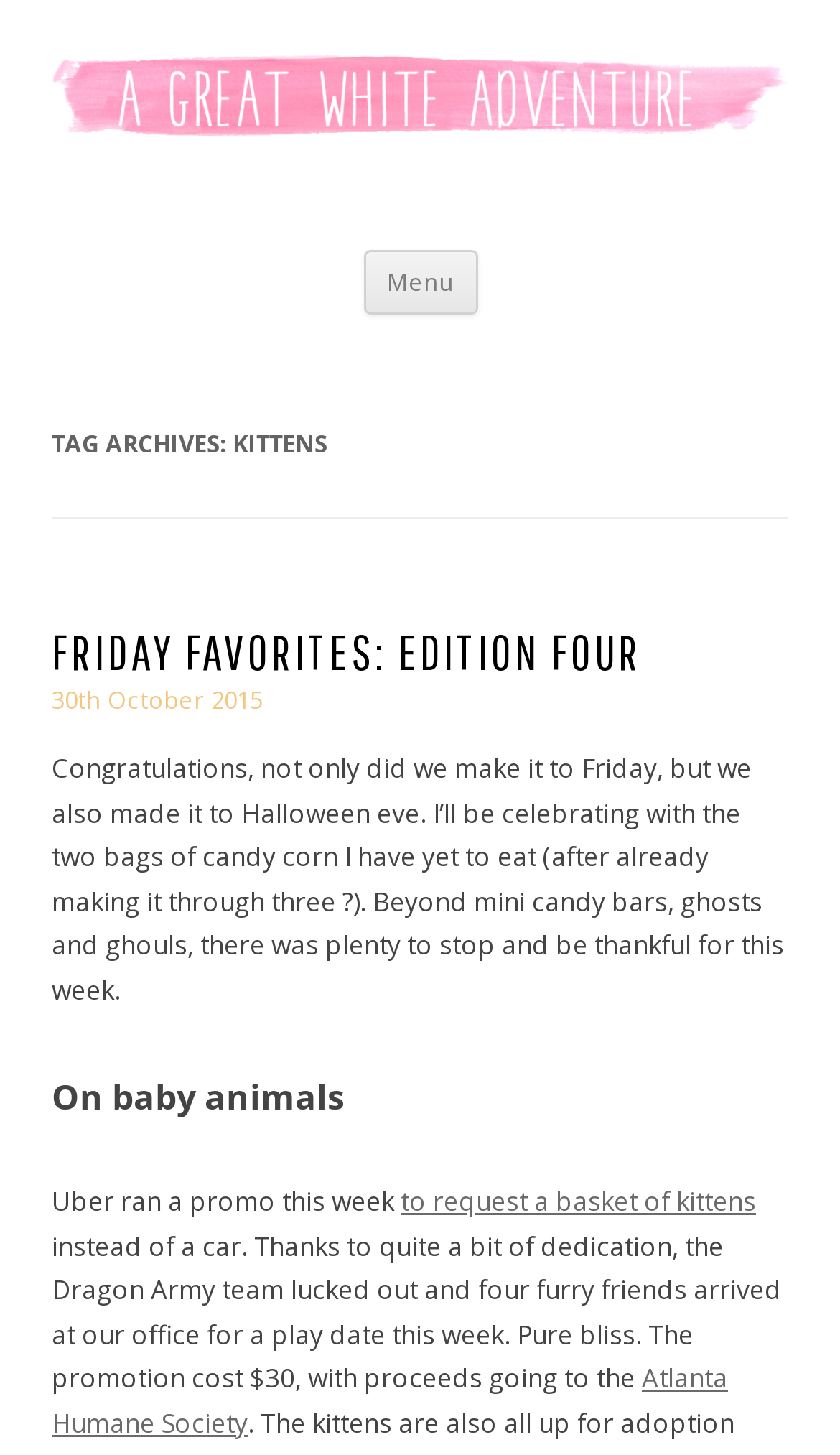What did Uber offer as a promo?
Use the information from the screenshot to give a comprehensive response to the question.

The text mentions that Uber ran a promo where users could request 'a basket of kittens' instead of a car, with proceeds going to the Atlanta Humane Society.